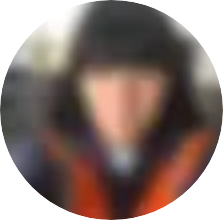What type of events has Elisabeth been involved in?
From the details in the image, answer the question comprehensively.

According to the caption, Elisabeth has been involved in major events including prominent music festivals such as Reading Festival and Wireless, which indicates her experience in event management.